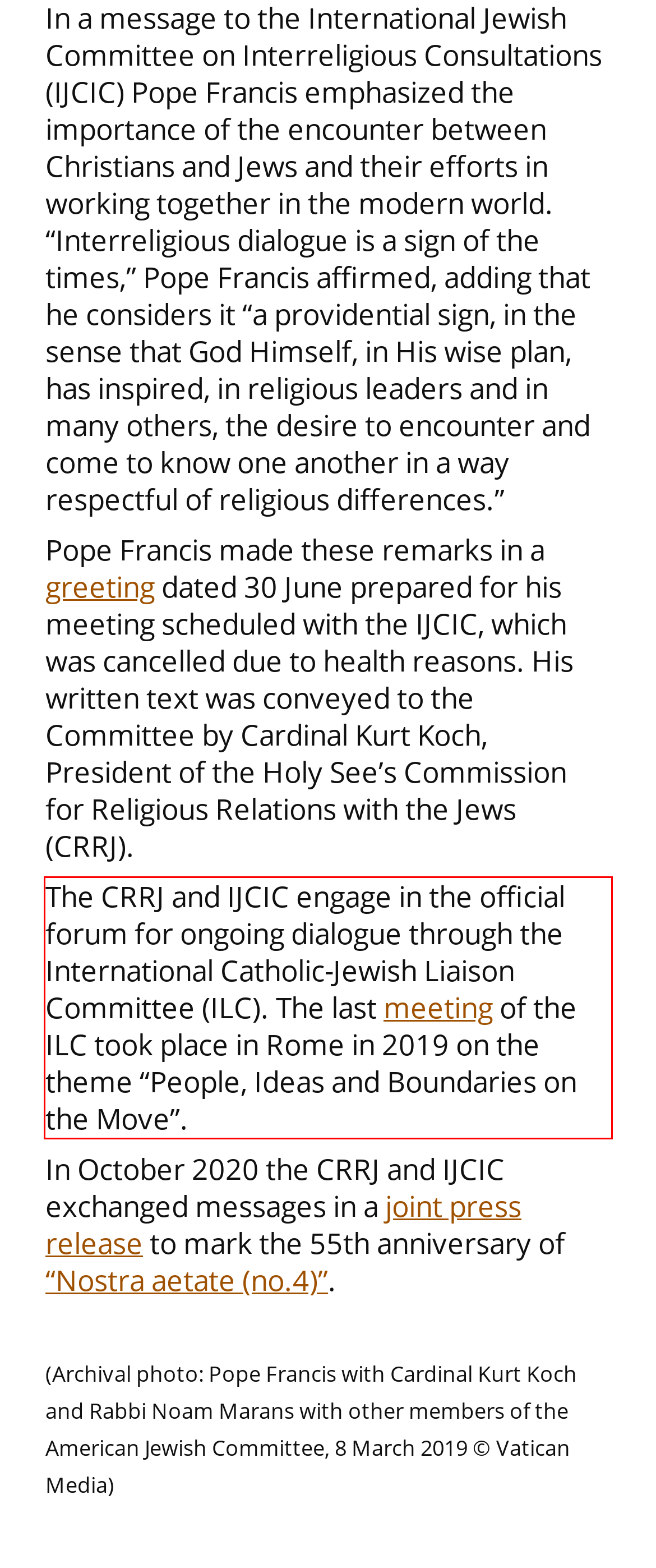You have a webpage screenshot with a red rectangle surrounding a UI element. Extract the text content from within this red bounding box.

The CRRJ and IJCIC engage in the official forum for ongoing dialogue through the International Catholic-Jewish Liaison Committee (ILC). The last meeting of the ILC took place in Rome in 2019 on the theme “People, Ideas and Boundaries on the Move”.